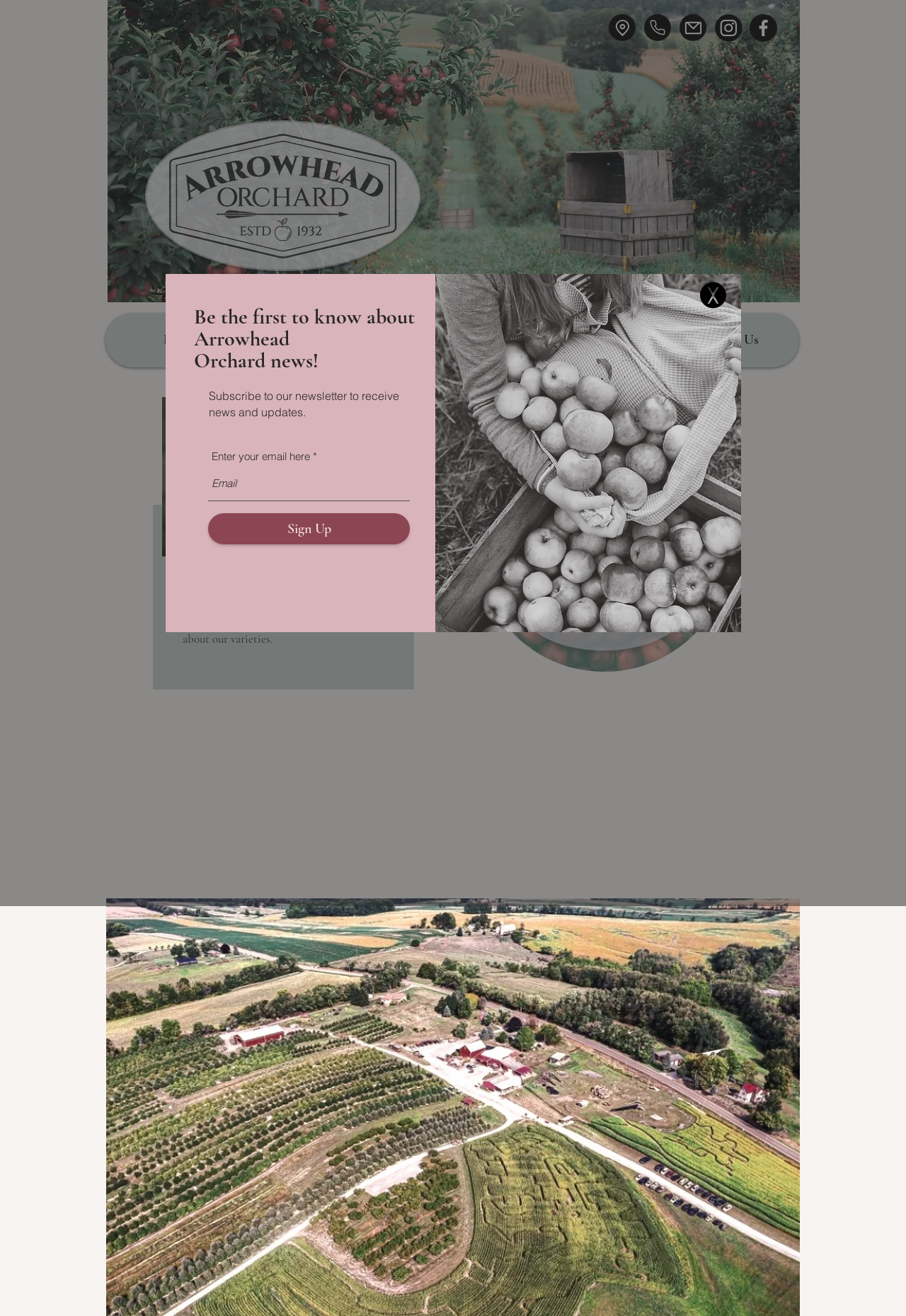Kindly determine the bounding box coordinates of the area that needs to be clicked to fulfill this instruction: "Open the 'Applehouse Market' menu".

[0.275, 0.244, 0.427, 0.273]